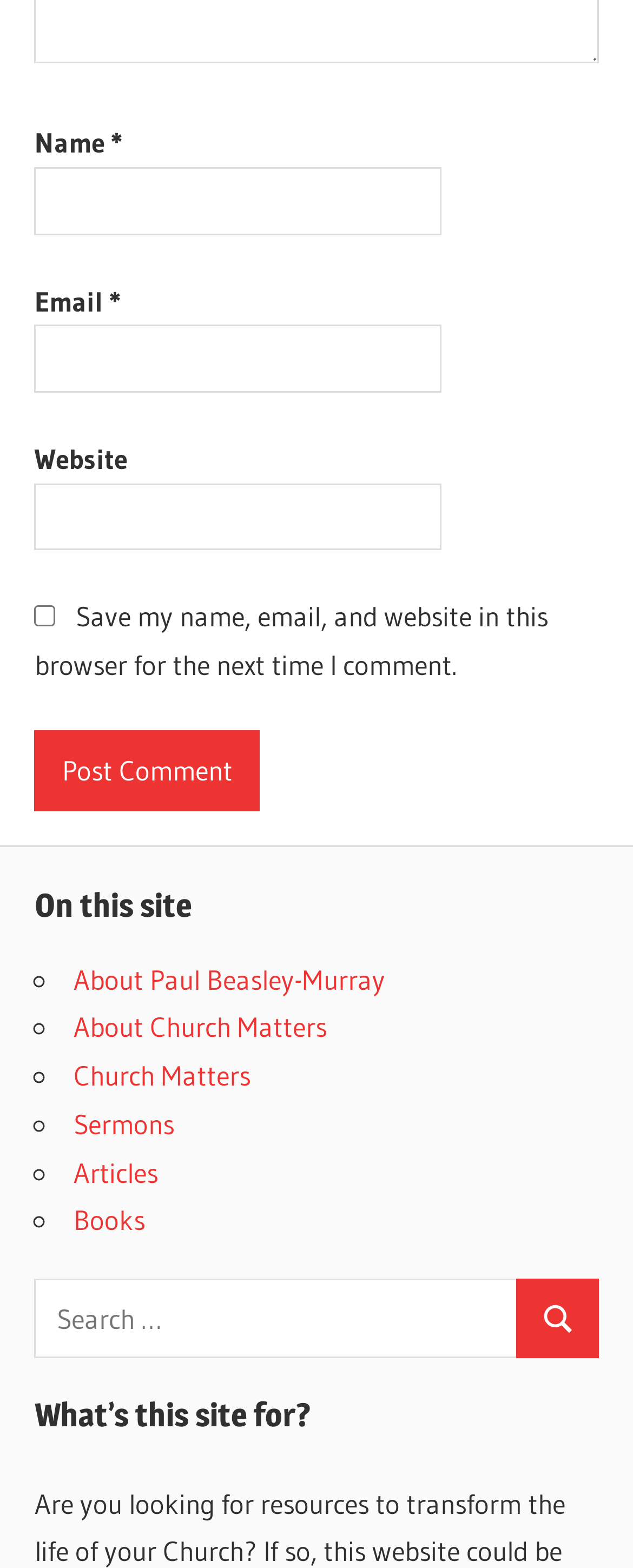With reference to the screenshot, provide a detailed response to the question below:
What is the button below the text input fields for?

The button with OCR text 'Post Comment' and bounding box coordinates [0.054, 0.466, 0.411, 0.517] is located below the text input fields, indicating its purpose is to post a comment.